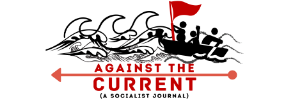What is written in bold letters?
Answer the question with detailed information derived from the image.

The name of the socialist journal, 'AGAINST THE CURRENT', is prominently displayed in bold, red letters, emphasizing the publication's identity and purpose.